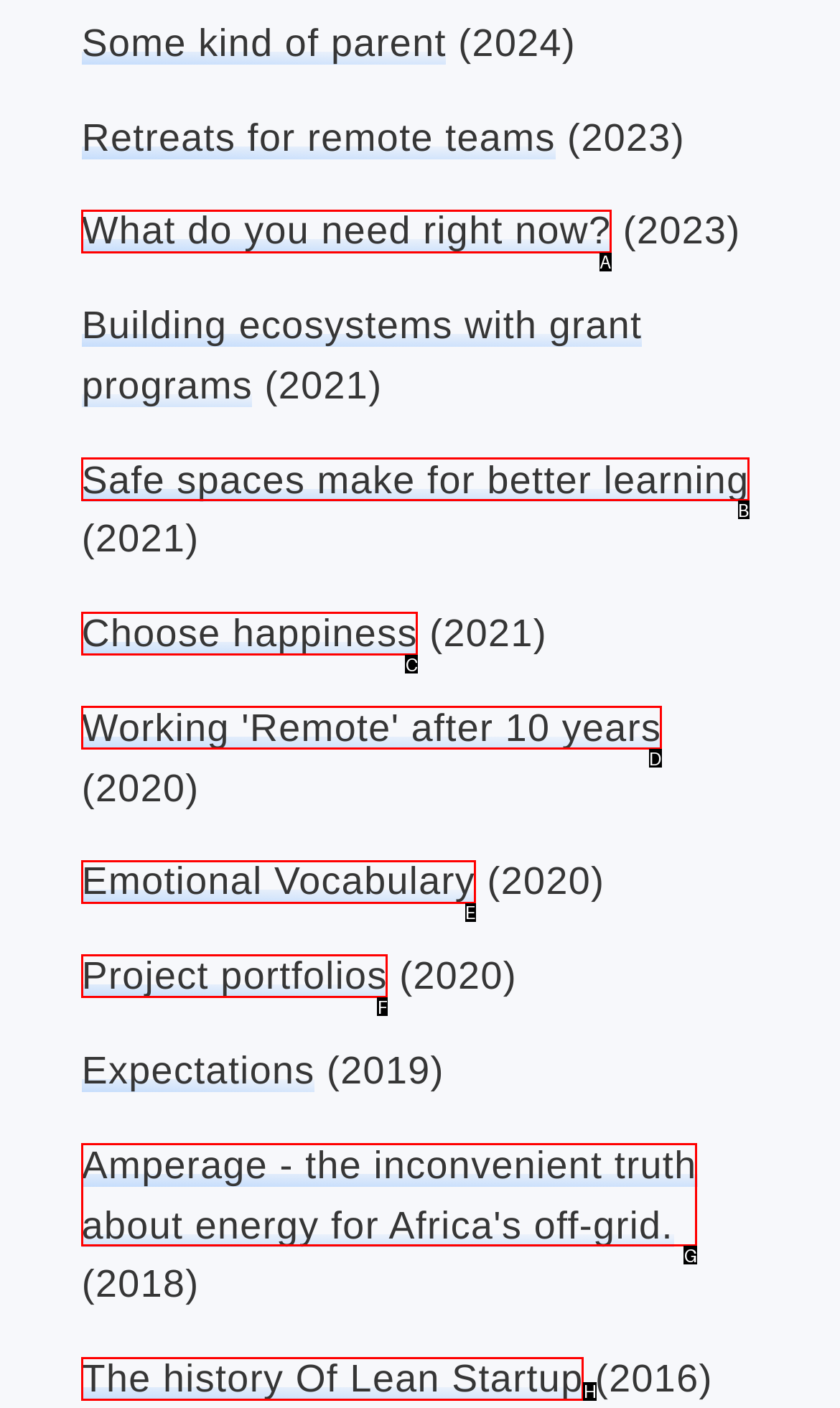Determine which option aligns with the description: Working 'Remote' after 10 years. Provide the letter of the chosen option directly.

D